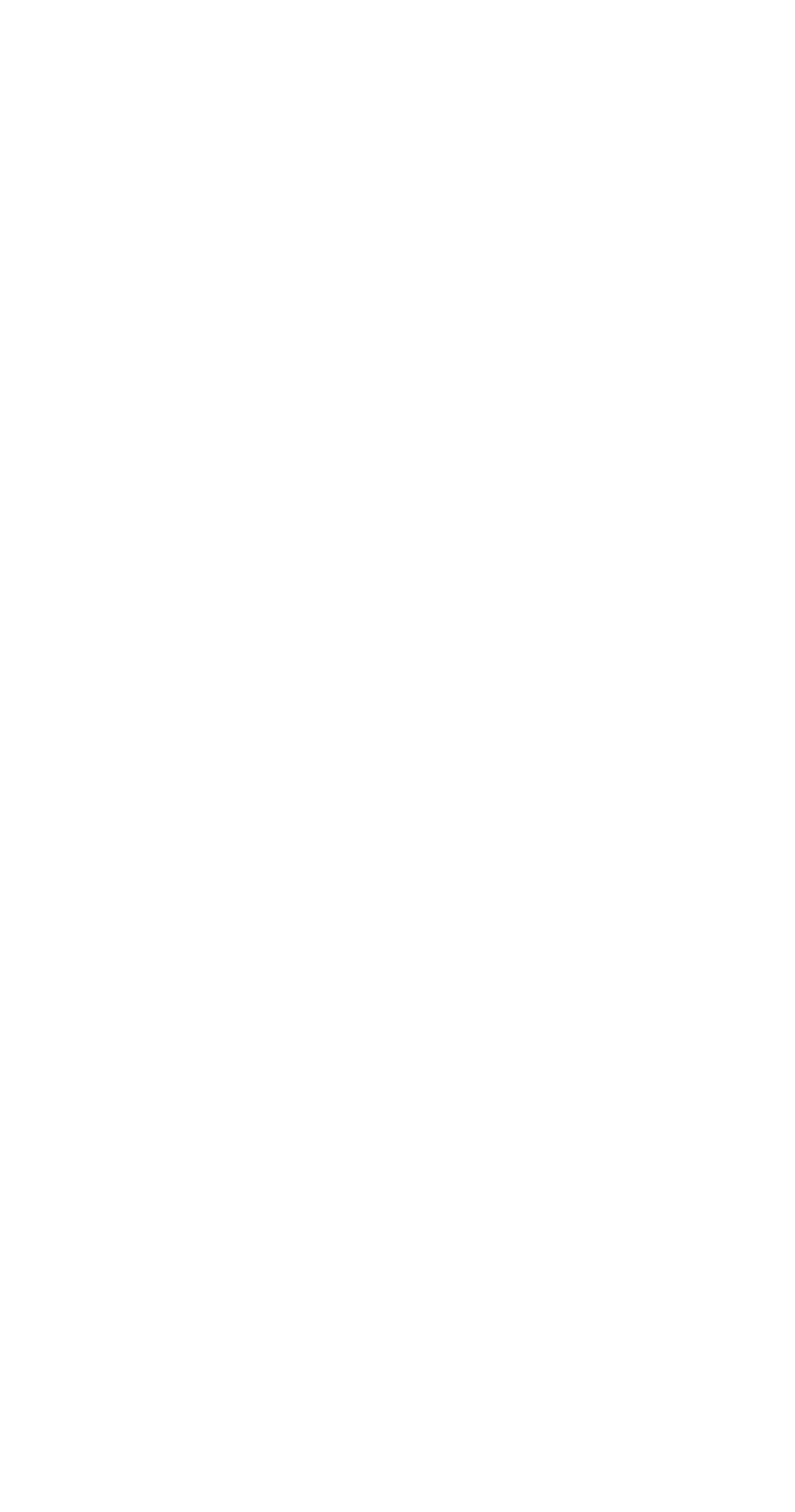How many locations are in Florida?
Provide a fully detailed and comprehensive answer to the question.

I counted the number of links under the 'OUR LOCATIONS' heading that have 'FL' in them, and there are 13 locations in Florida.